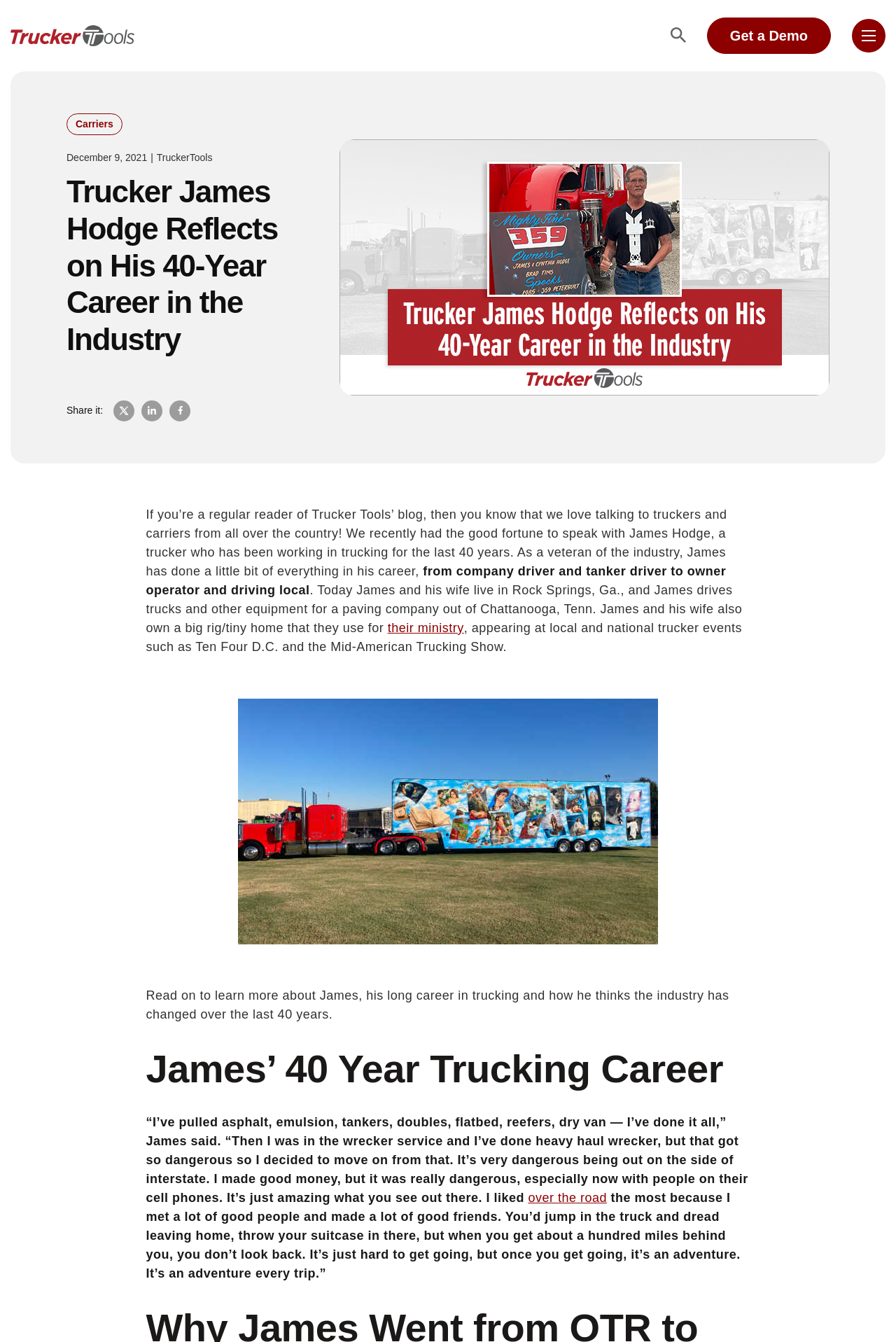Provide a short answer to the following question with just one word or phrase: What is the name of the trucker being interviewed?

James Hodge